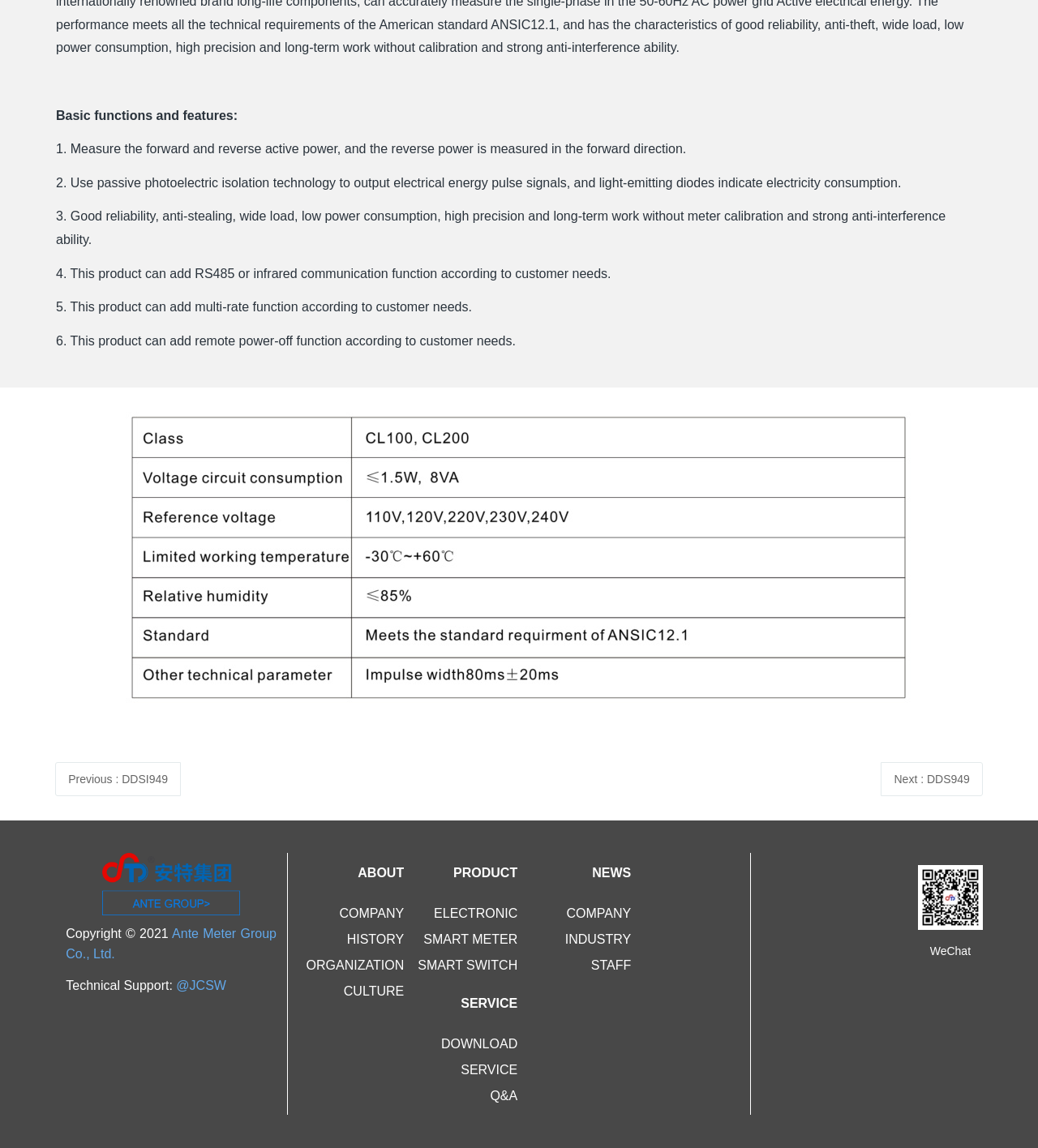Identify the bounding box coordinates for the UI element described as: "SERVICE". The coordinates should be provided as four floats between 0 and 1: [left, top, right, bottom].

[0.444, 0.868, 0.499, 0.88]